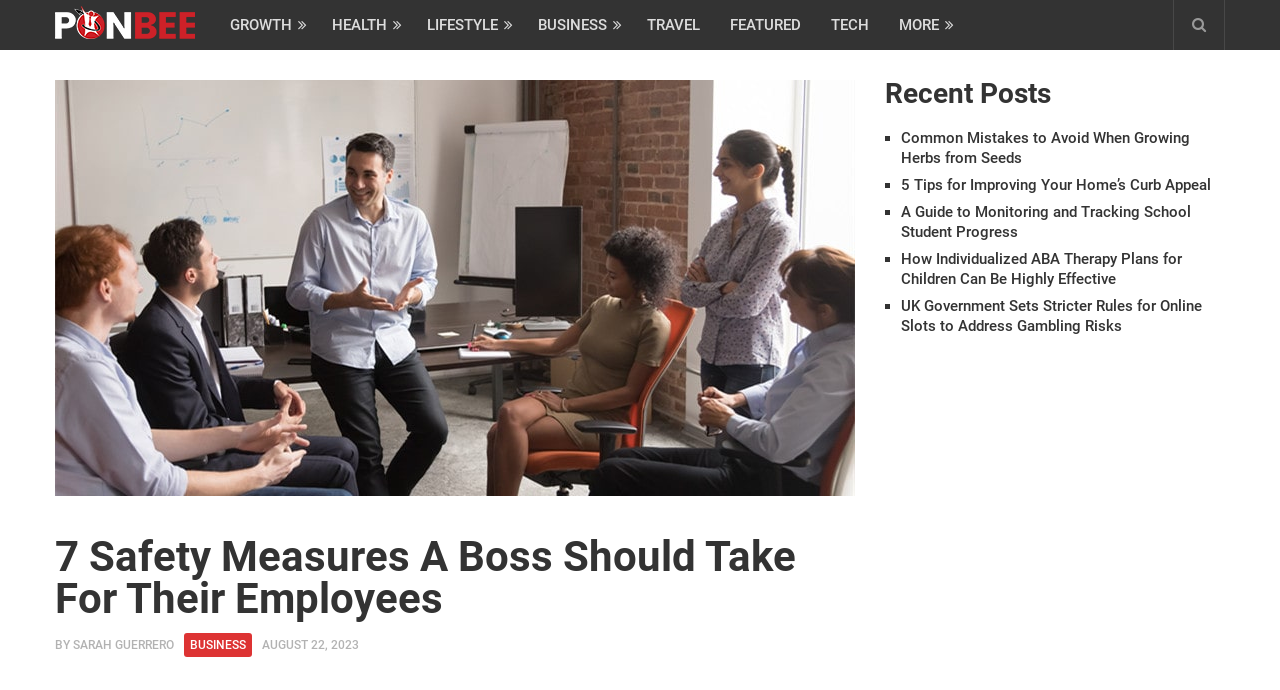What is the author of the article?
Please provide a comprehensive answer based on the visual information in the image.

I found the author's name by looking at the link 'SARAH GUERRERO' located below the article title, which suggests that Sarah Guerrero is the author of the article.